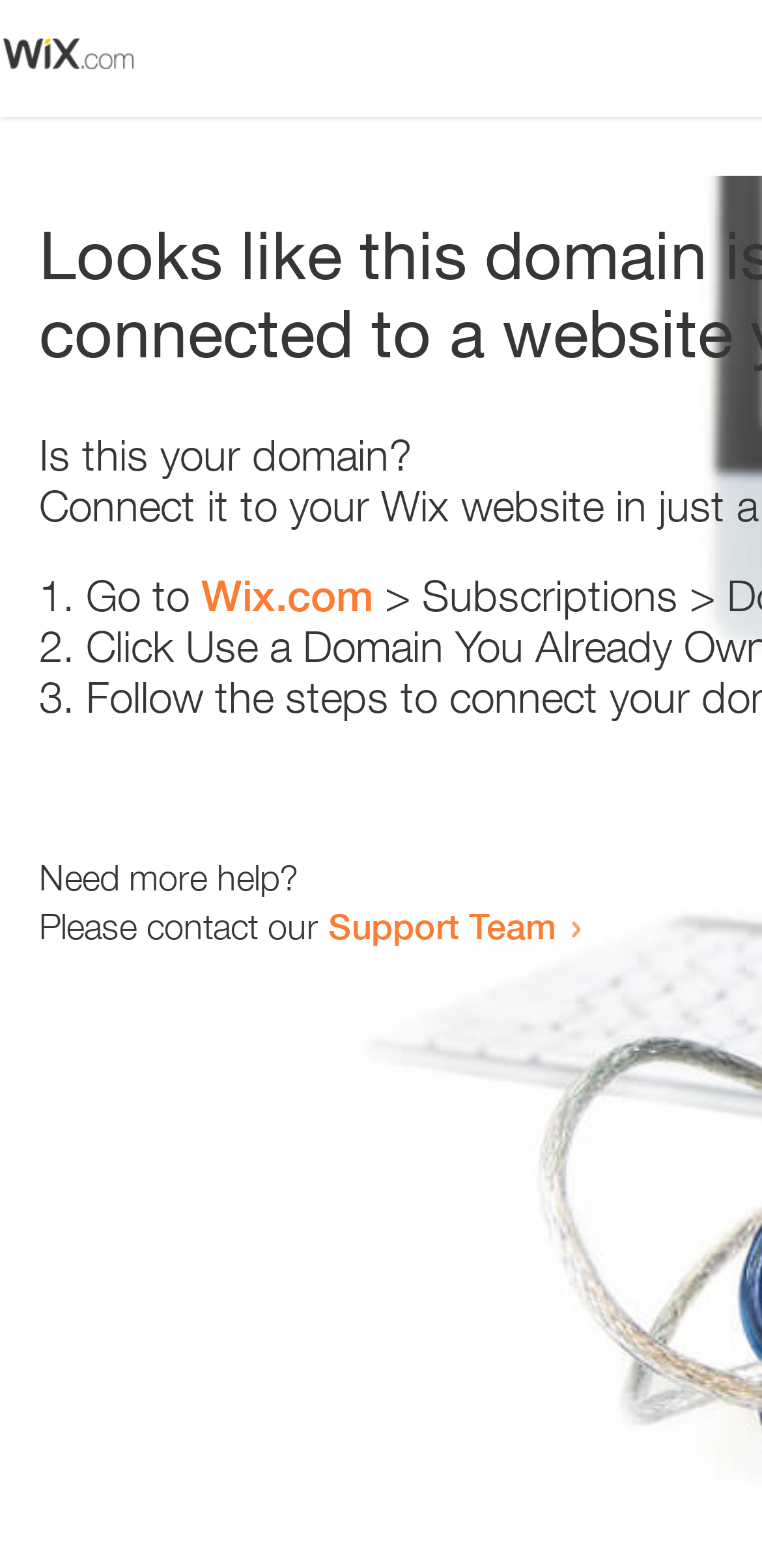How many steps are provided to resolve the issue?
Please craft a detailed and exhaustive response to the question.

The webpage contains a list with three list markers '1.', '2.', and '3.' which suggests that three steps are provided to resolve the issue.